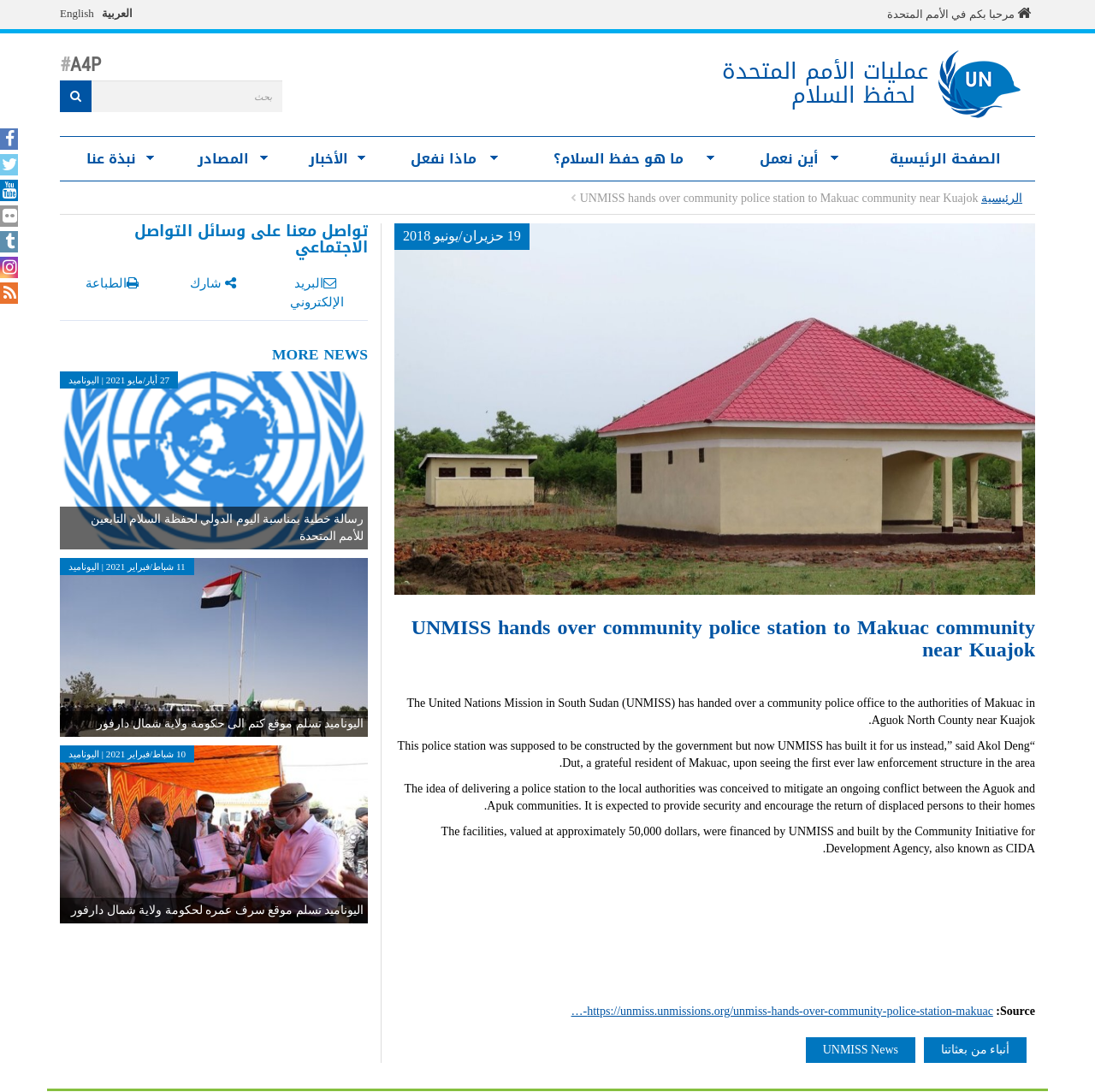Please identify the webpage's heading and generate its text content.

UNMISS hands over community police station to Makuac community near Kuajok